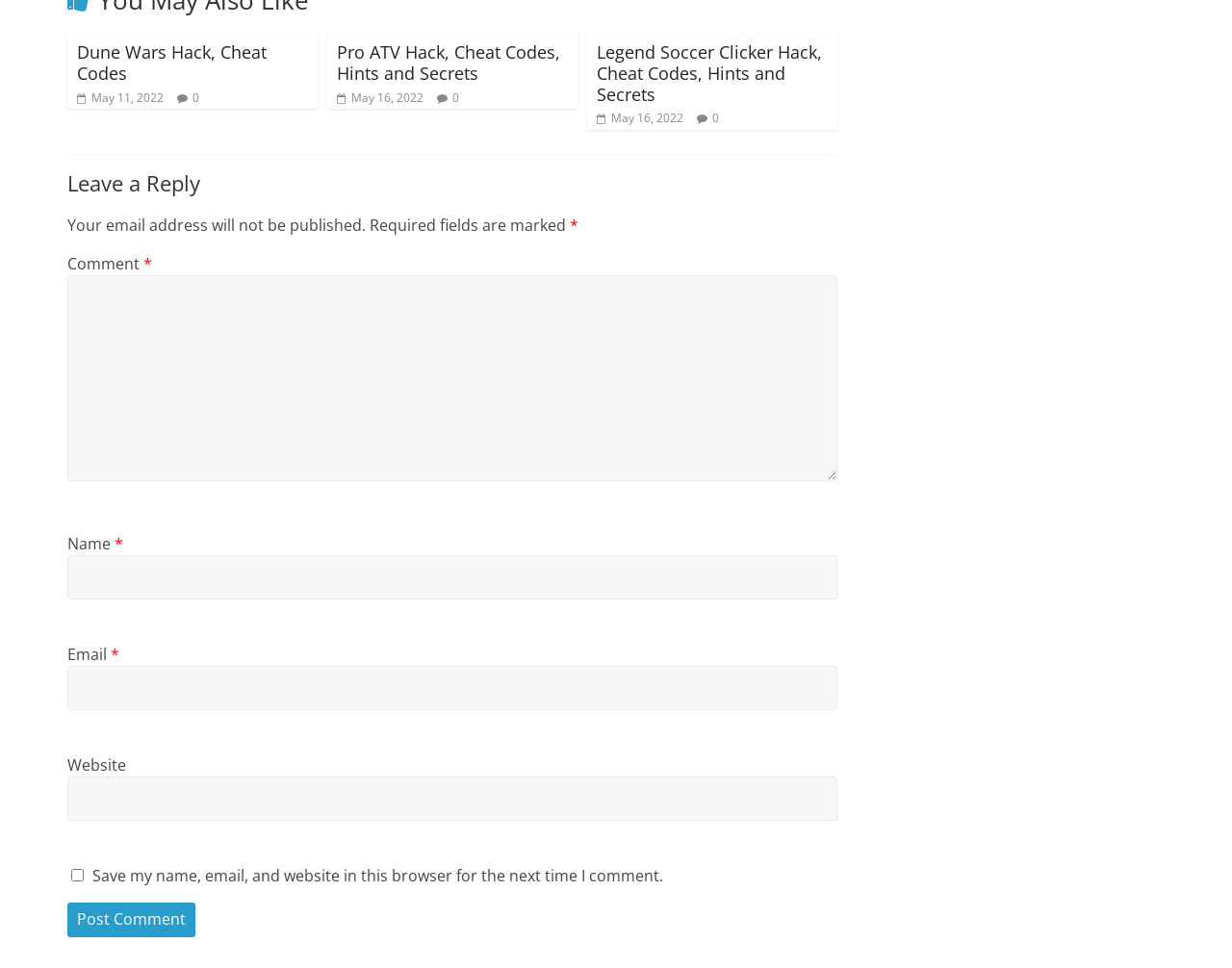Locate the bounding box of the UI element with the following description: "May 16, 2022".

[0.484, 0.113, 0.555, 0.13]